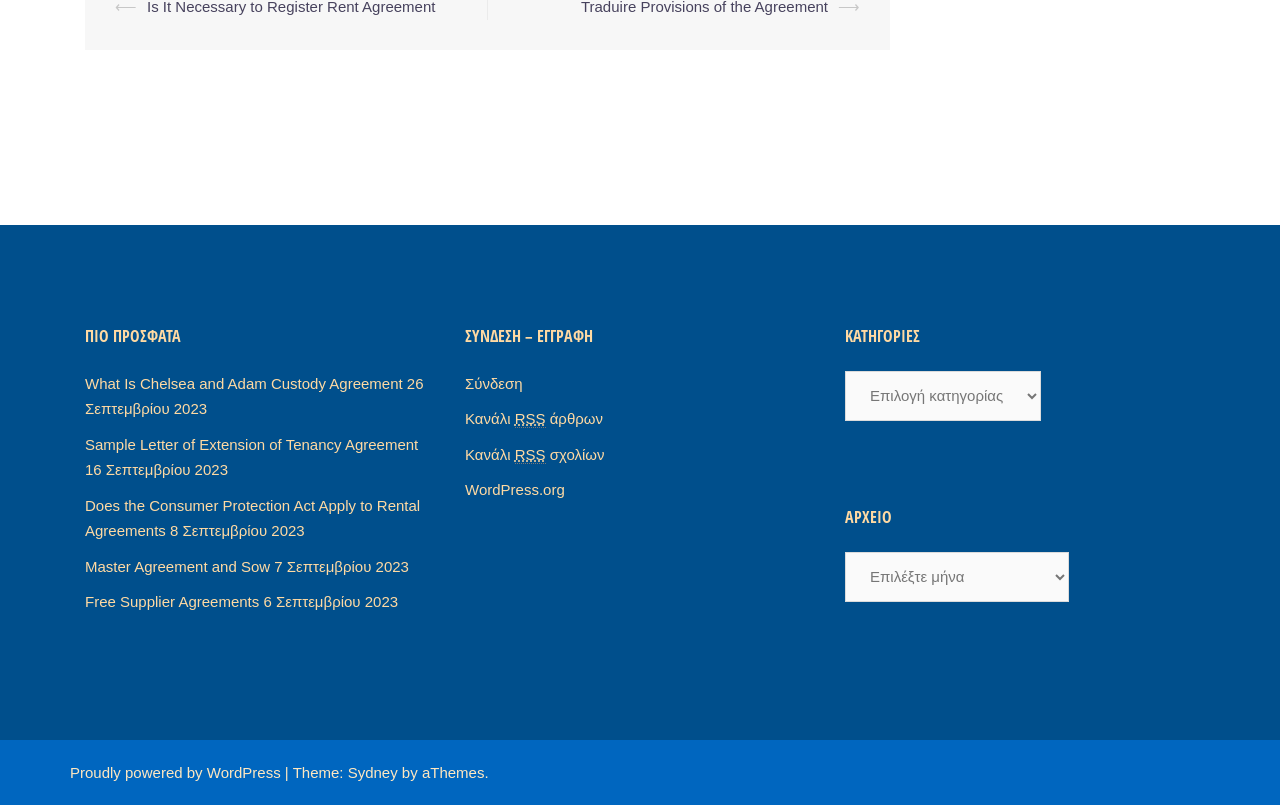Answer the question with a brief word or phrase:
What is the title of the first post?

What Is Chelsea and Adam Custody Agreement